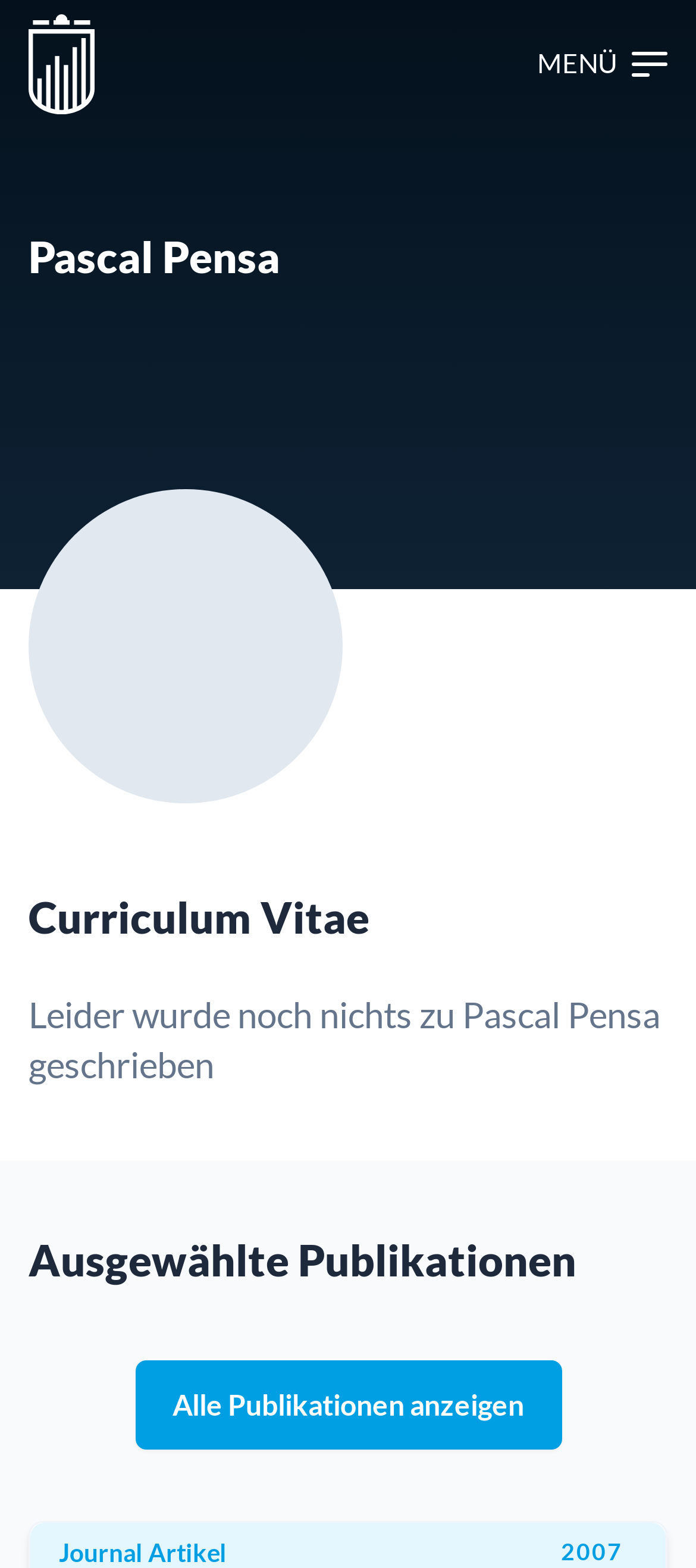What is the purpose of the button at the top right?
Please provide a detailed answer to the question.

I found the answer by looking at the button element with the text 'MENÜ' which is located at the top right of the page, indicating that it is a menu button.